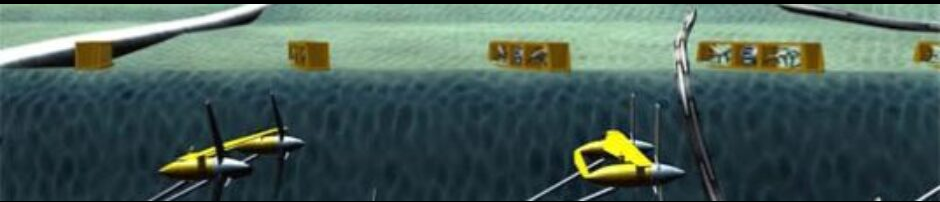Detail every aspect of the image in your caption.

This image depicts a dynamic underwater scene featuring two yellow robotic vehicles navigating through a deep blue ocean. The robots are equipped with propellers, showcasing their design for autonomous movement. In the background, several bright yellow boxes are visible, likely representing underwater equipment or sensors employed for various research or monitoring tasks. The overall composition illustrates the innovative use of technology in aquatic environments, potentially linked to educational initiatives in robotics and mechatronics, as highlighted by the Center for Systems Integration (CSI). This visual serves as a testament to the advancements in autonomous underwater vehicles, their applications in marine science, and their role in enhancing students' understanding of robotics.